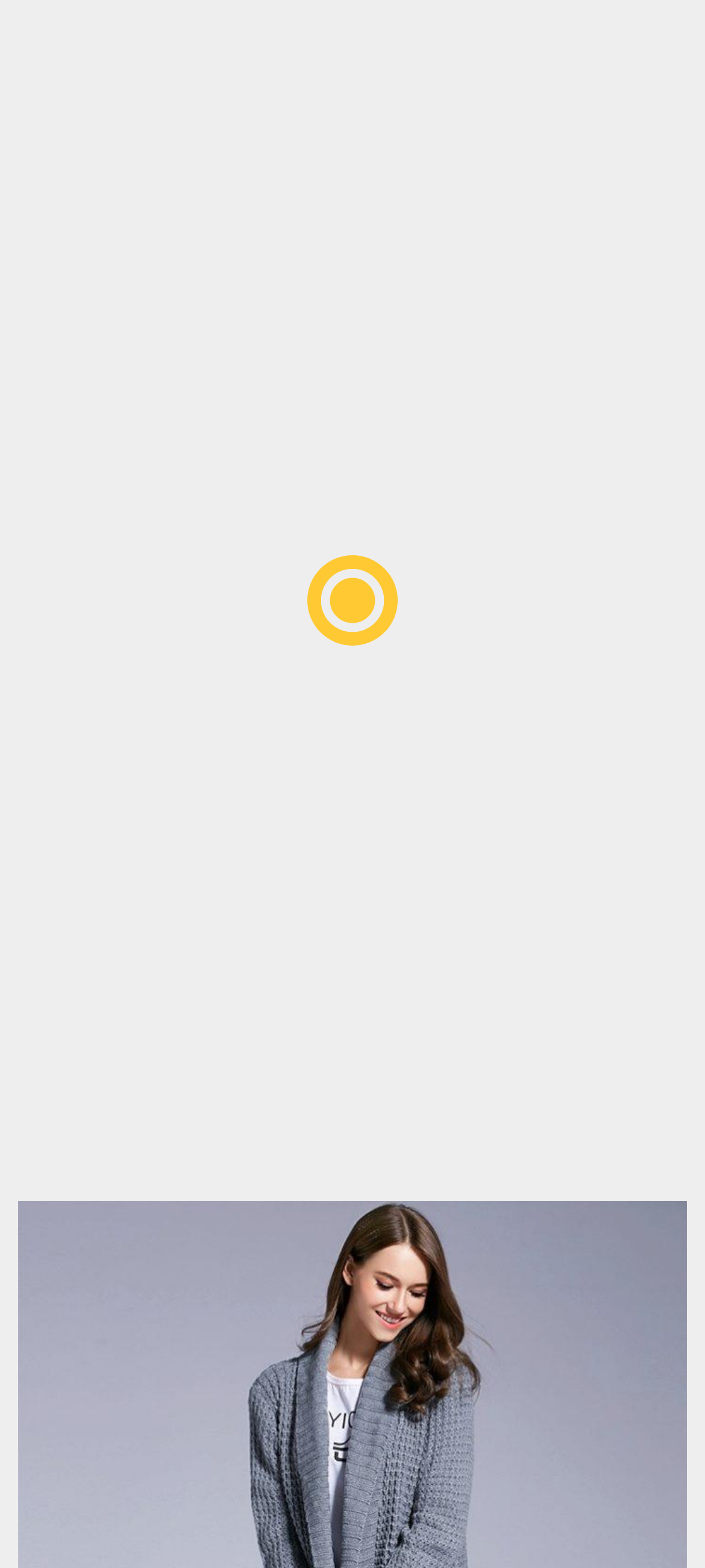How many navigation links are in the breadcrumbs?
Please answer the question with as much detail as possible using the screenshot.

I found the number of navigation links in the breadcrumbs by looking at the navigation element with the text 'Breadcrumbs' and counting the number of link elements inside it, which are 'Home', 'BEST OUTFITS', and 'How to Style a Grey Cardigan 2022: The Complete Guide'.